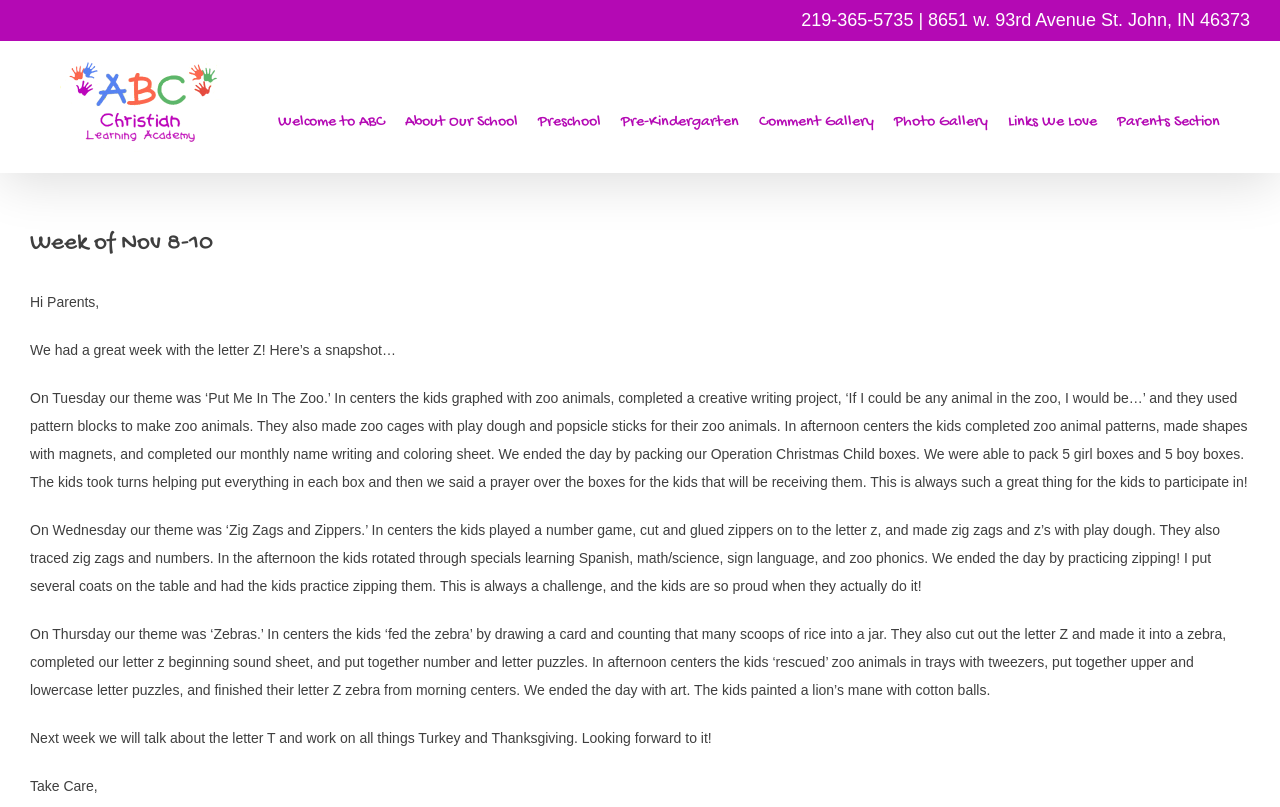Provide a short answer using a single word or phrase for the following question: 
What was the theme on Tuesday?

Put Me In The Zoo